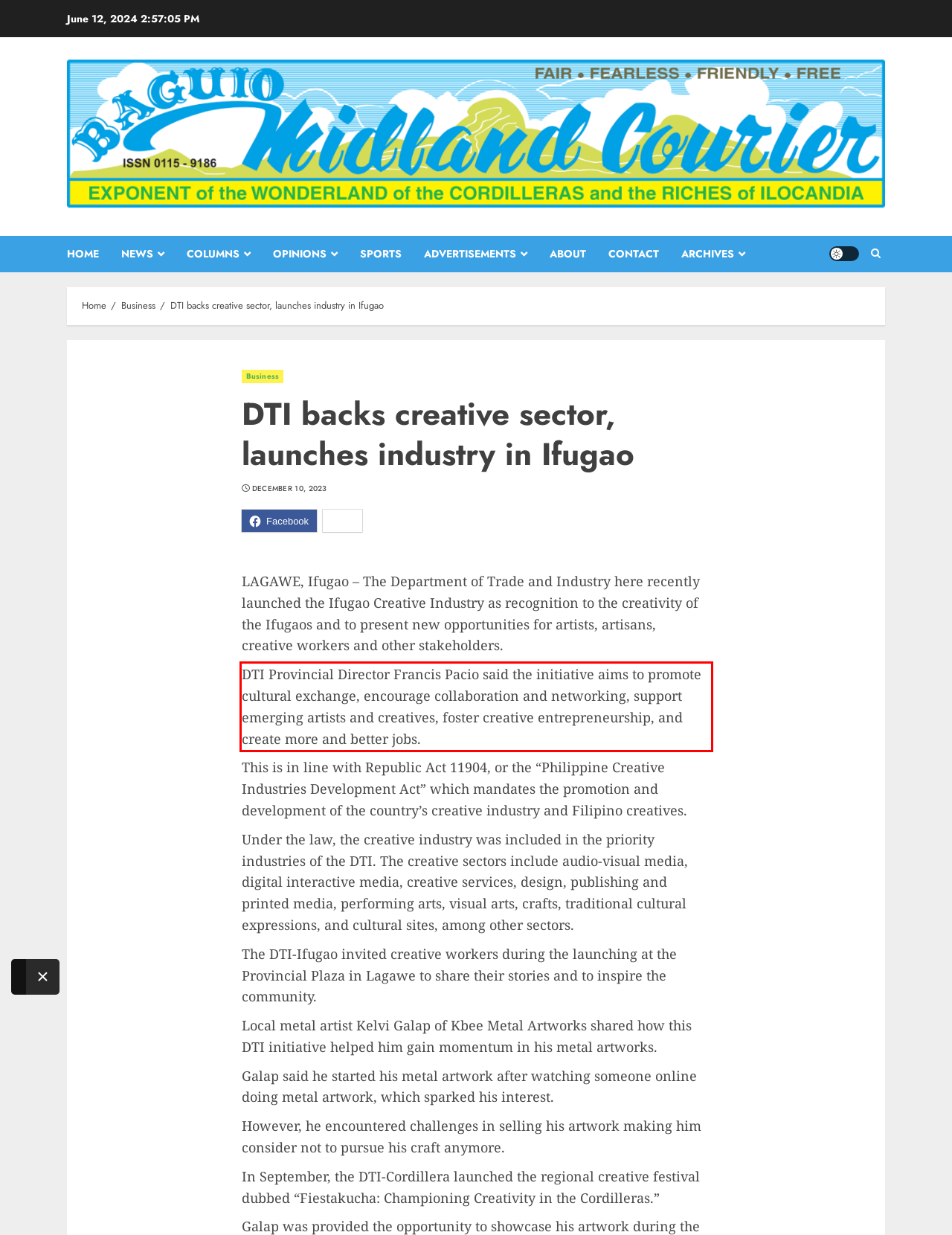Using OCR, extract the text content found within the red bounding box in the given webpage screenshot.

DTI Provincial Director Francis Pacio said the initiative aims to promote cultural exchange, encourage collaboration and networking, support emerging artists and creatives, foster creative entrepreneurship, and create more and better jobs.